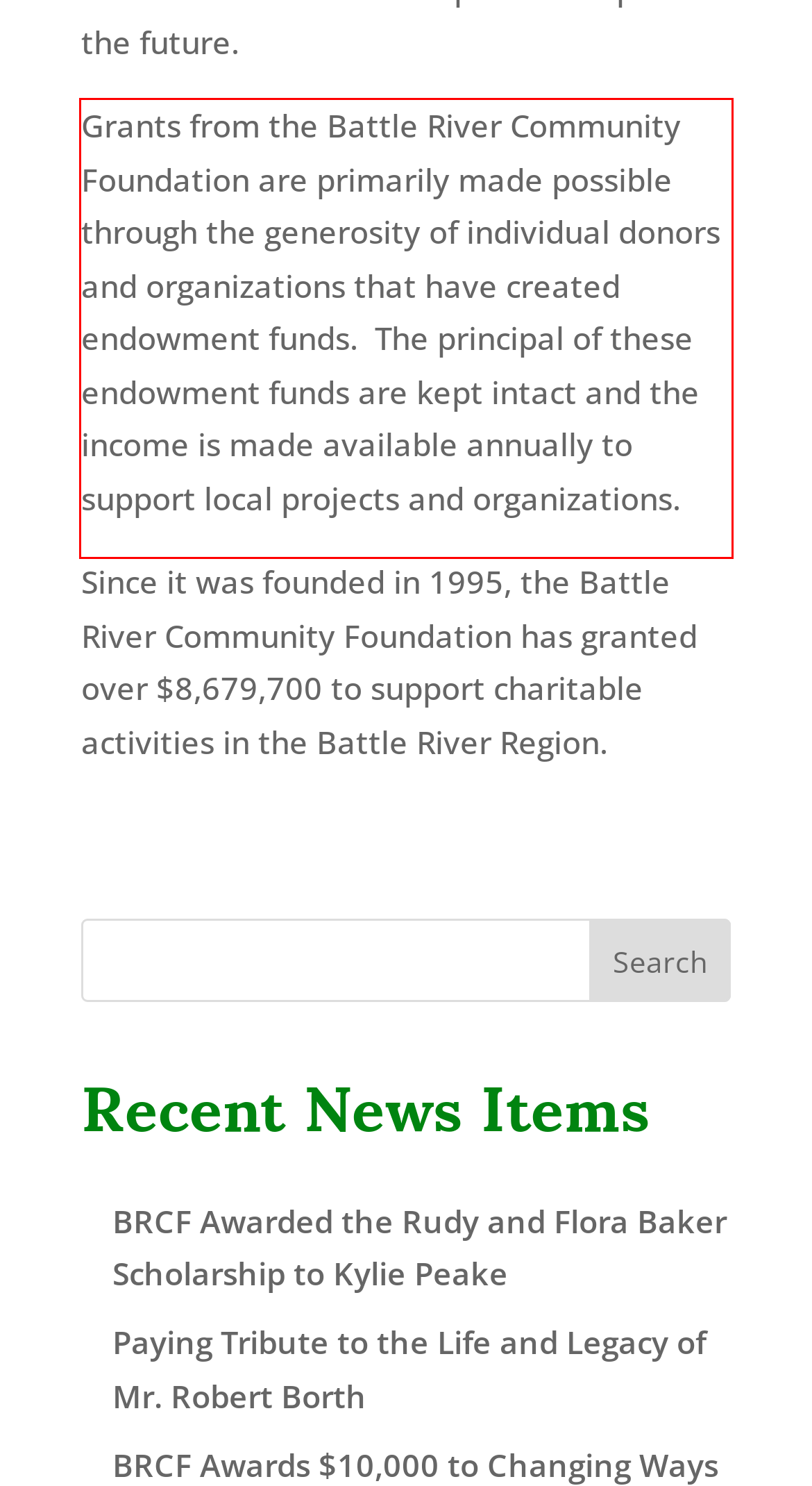Using the webpage screenshot, recognize and capture the text within the red bounding box.

Grants from the Battle River Community Foundation are primarily made possible through the generosity of individual donors and organizations that have created endowment funds. The principal of these endowment funds are kept intact and the income is made available annually to support local projects and organizations.